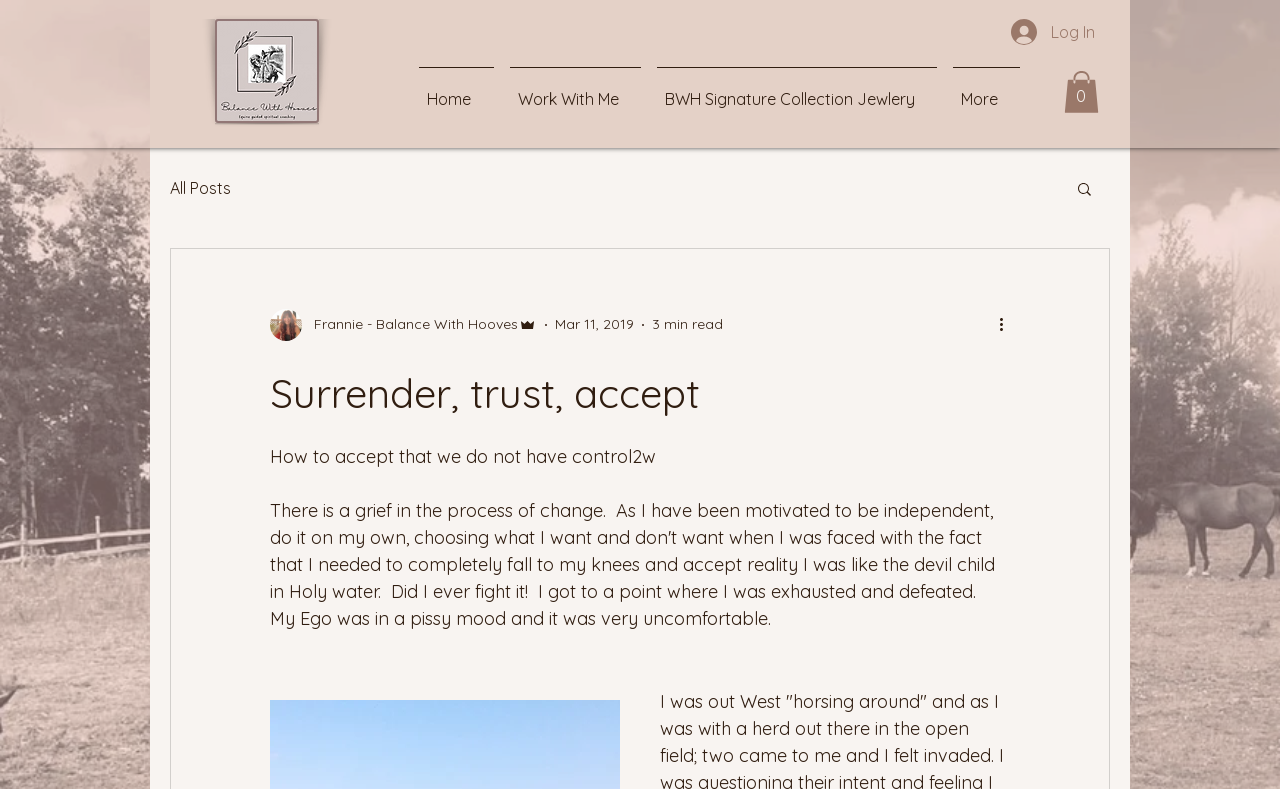Please give a succinct answer to the question in one word or phrase:
What is the logo of the website?

balance-with-hooves-logo